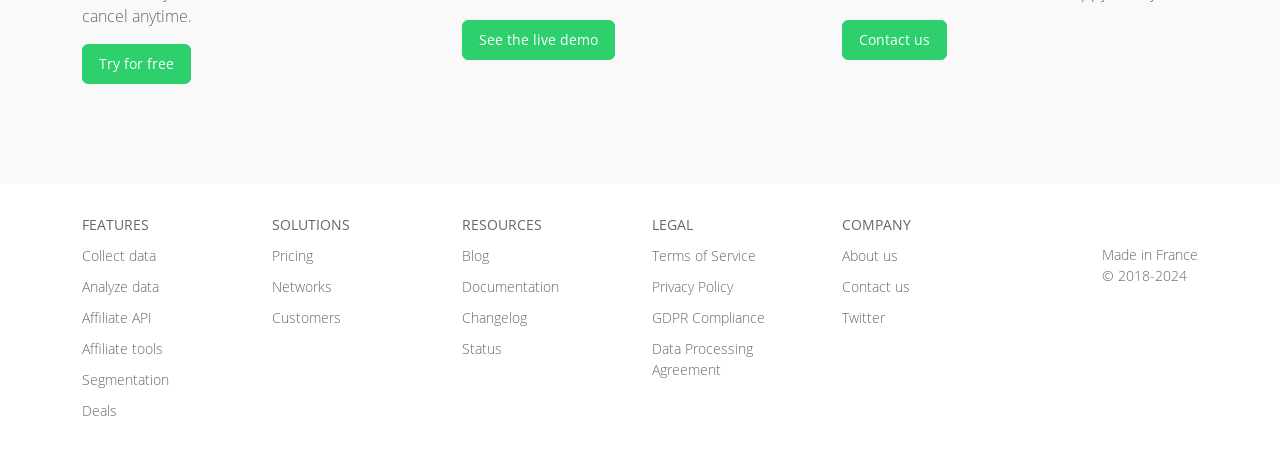Provide the bounding box coordinates of the HTML element this sentence describes: "Networks".

[0.212, 0.592, 0.259, 0.633]